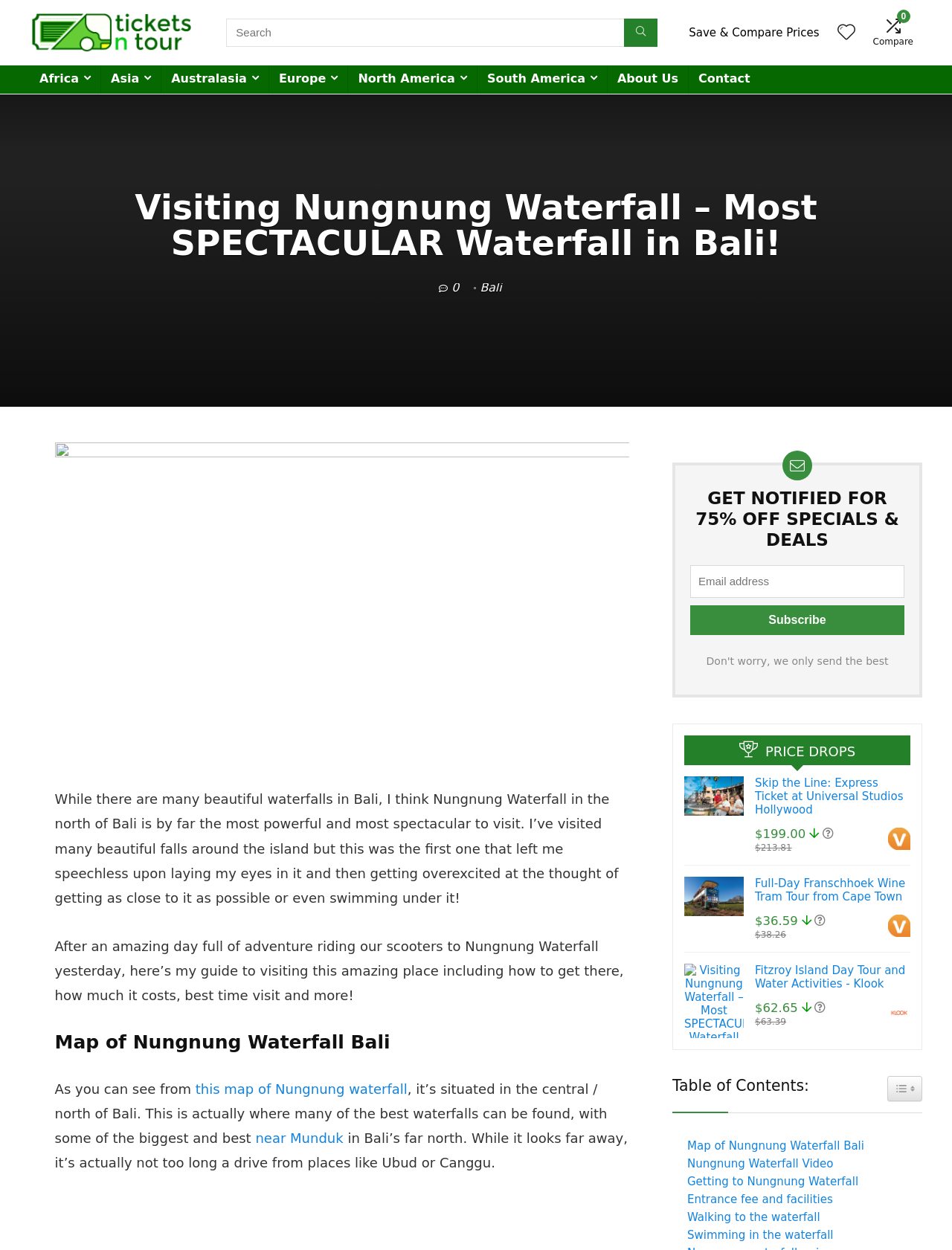Provide a thorough description of the webpage's content and layout.

The webpage is about visiting Nungnung Waterfall in Bali, Indonesia. At the top, there is a header section with a logo and a search bar. Below the header, there is a navigation menu with links to different regions, such as Africa, Asia, and Europe, as well as links to "About Us" and "Contact".

The main content of the webpage is divided into several sections. The first section is an introduction to Nungnung Waterfall, with a heading that reads "Visiting Nungnung Waterfall – Most SPECTACULAR Waterfall in Bali!". This section includes a brief description of the waterfall and its location in Bali.

Below the introduction, there is a section with a map of Nungnung Waterfall Bali, followed by a section with links to related articles, such as "Map of Nungnung Waterfall Bali", "Nungnung Waterfall Video", and "Getting to Nungnung Waterfall".

The webpage also features a section with special deals and discounts on tours and activities, including a "PRICE DROPS" section with links to discounted tours. There are three columns of links, each with a tour description, price, and a "as of" date.

At the bottom of the webpage, there is a table of contents with links to different sections of the article, such as "Map of Nungnung Waterfall Bali", "Entrance fee and facilities", and "Swimming in the waterfall".